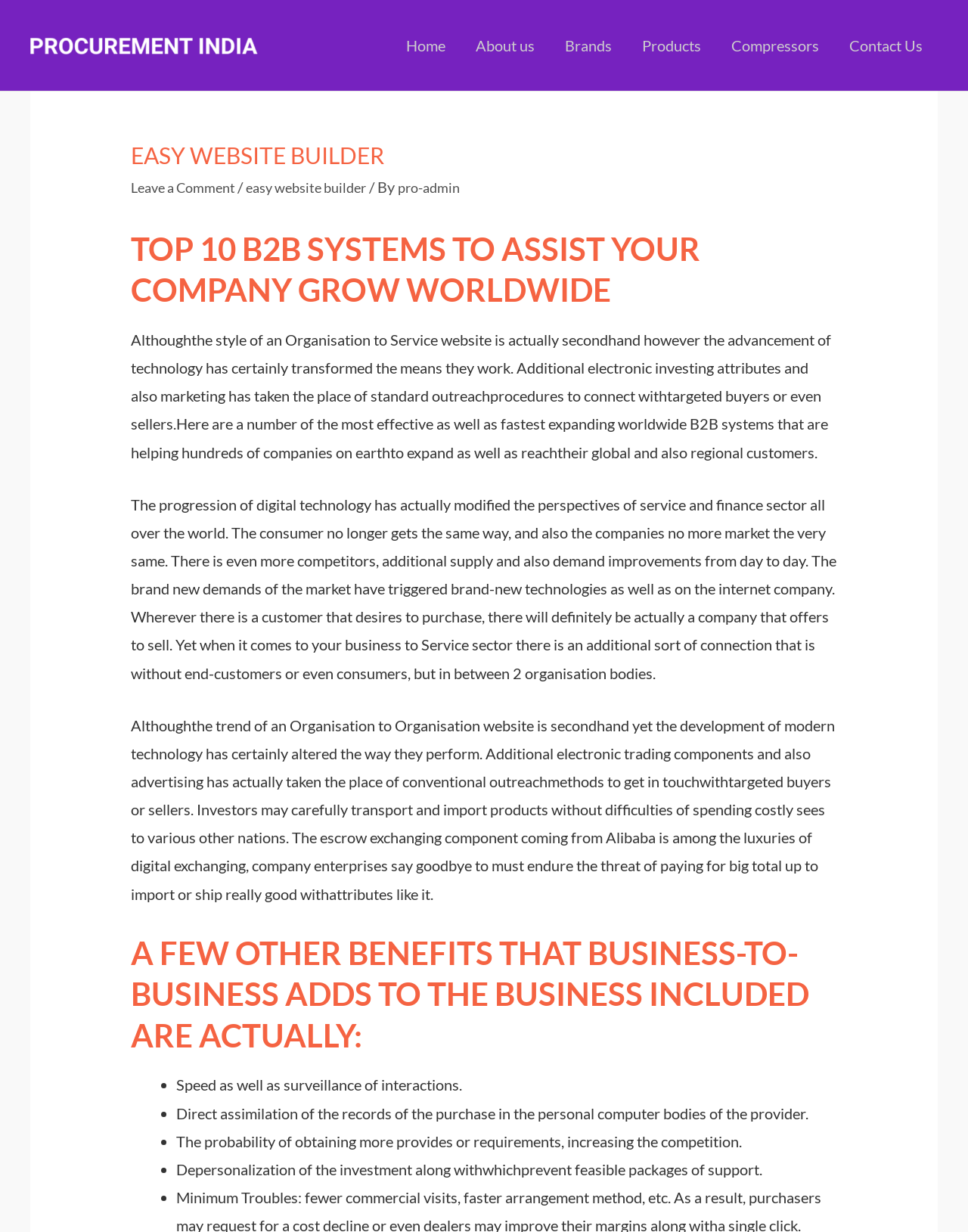Provide the bounding box coordinates of the section that needs to be clicked to accomplish the following instruction: "Click on Home."

[0.404, 0.012, 0.476, 0.061]